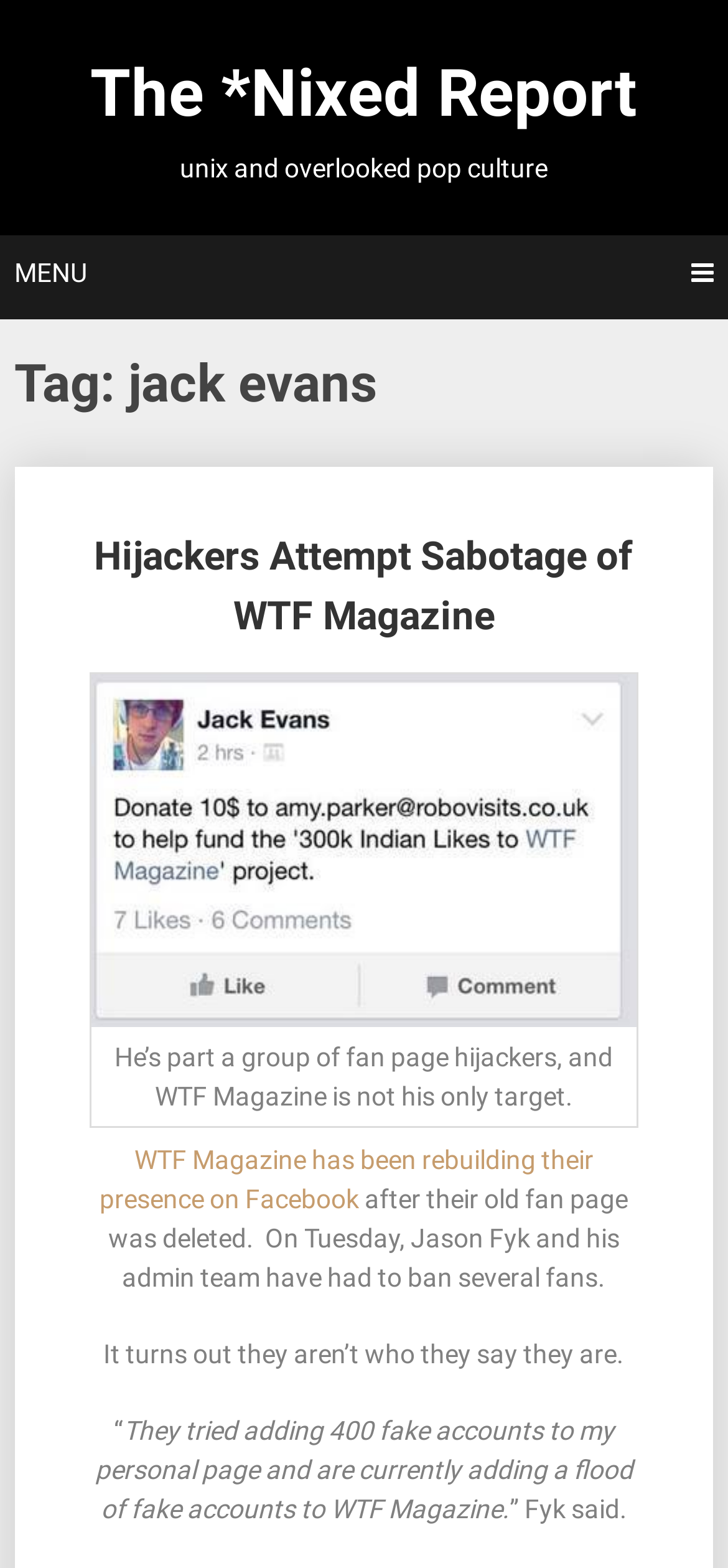Extract the primary header of the webpage and generate its text.

Tag: jack evans